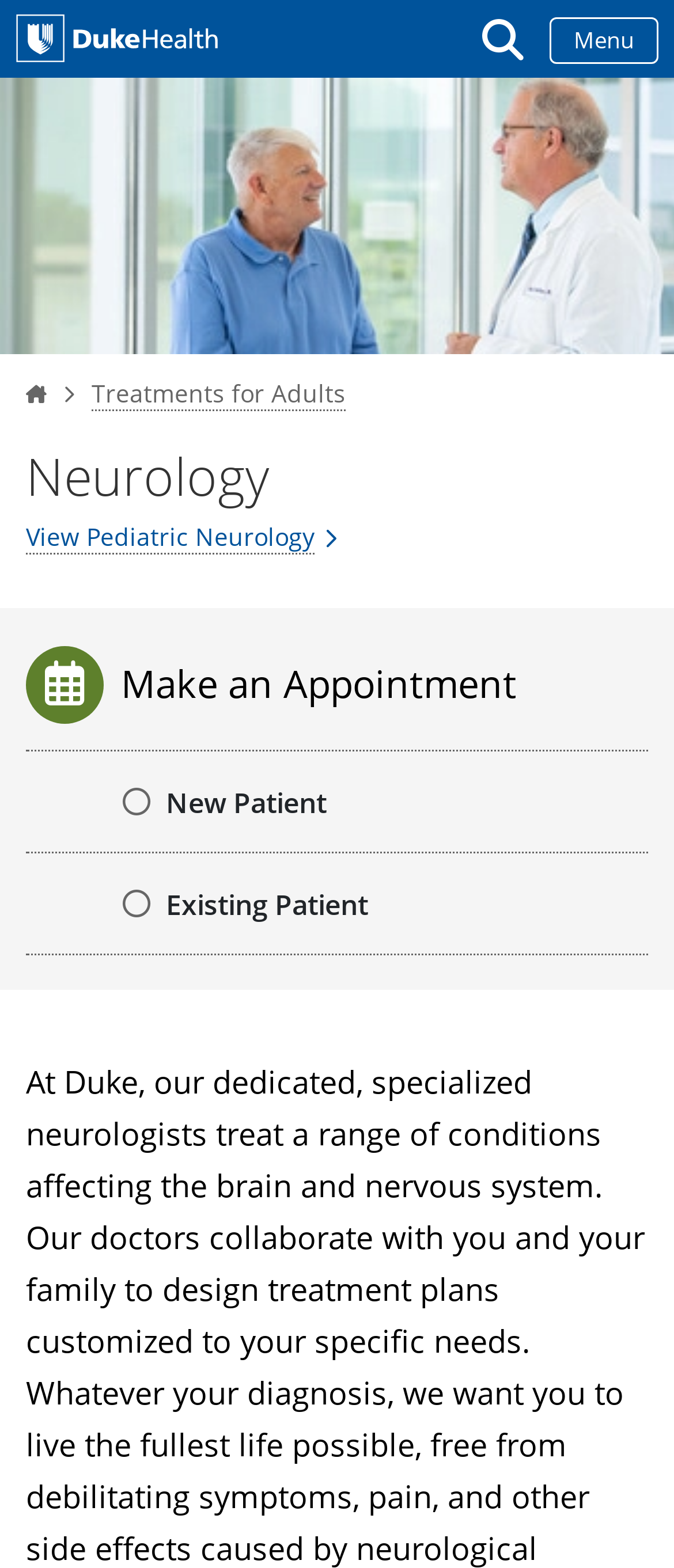Could you find the bounding box coordinates of the clickable area to complete this instruction: "Click new patient button"?

[0.038, 0.479, 0.487, 0.543]